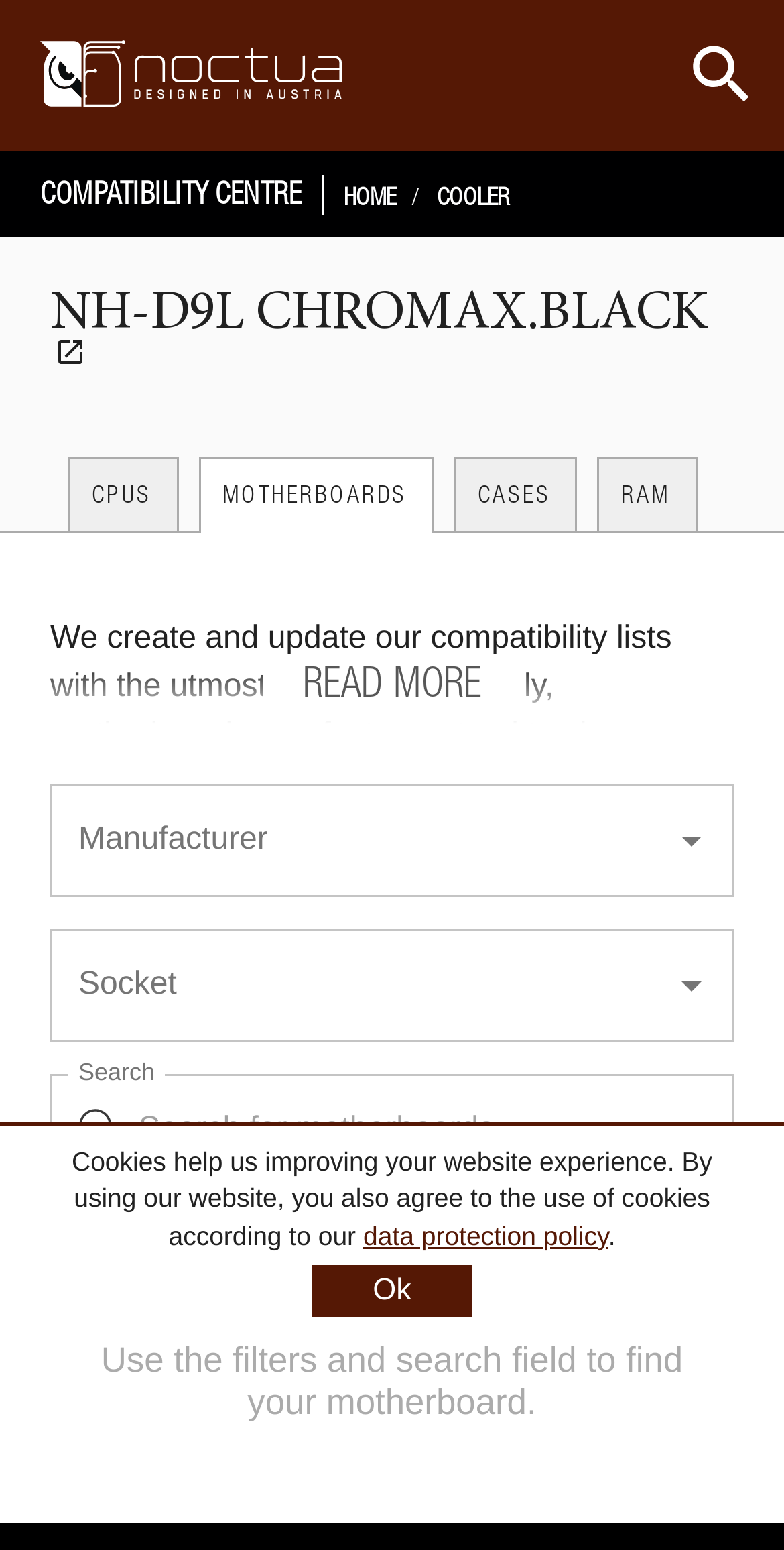Mark the bounding box of the element that matches the following description: "FAQ".

[0.363, 0.878, 0.445, 0.9]